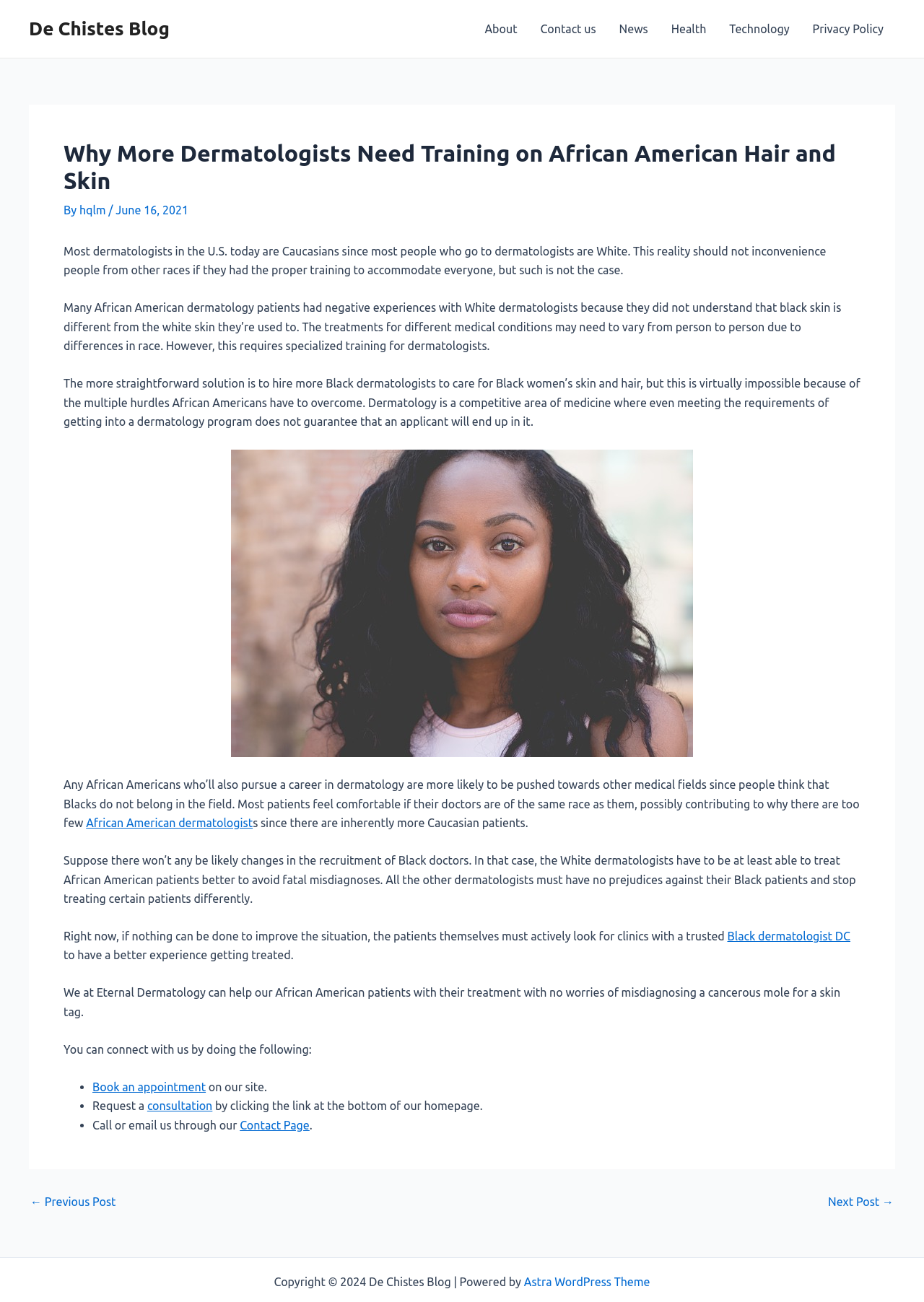Bounding box coordinates are given in the format (top-left x, top-left y, bottom-right x, bottom-right y). All values should be floating point numbers between 0 and 1. Provide the bounding box coordinate for the UI element described as: Home

None